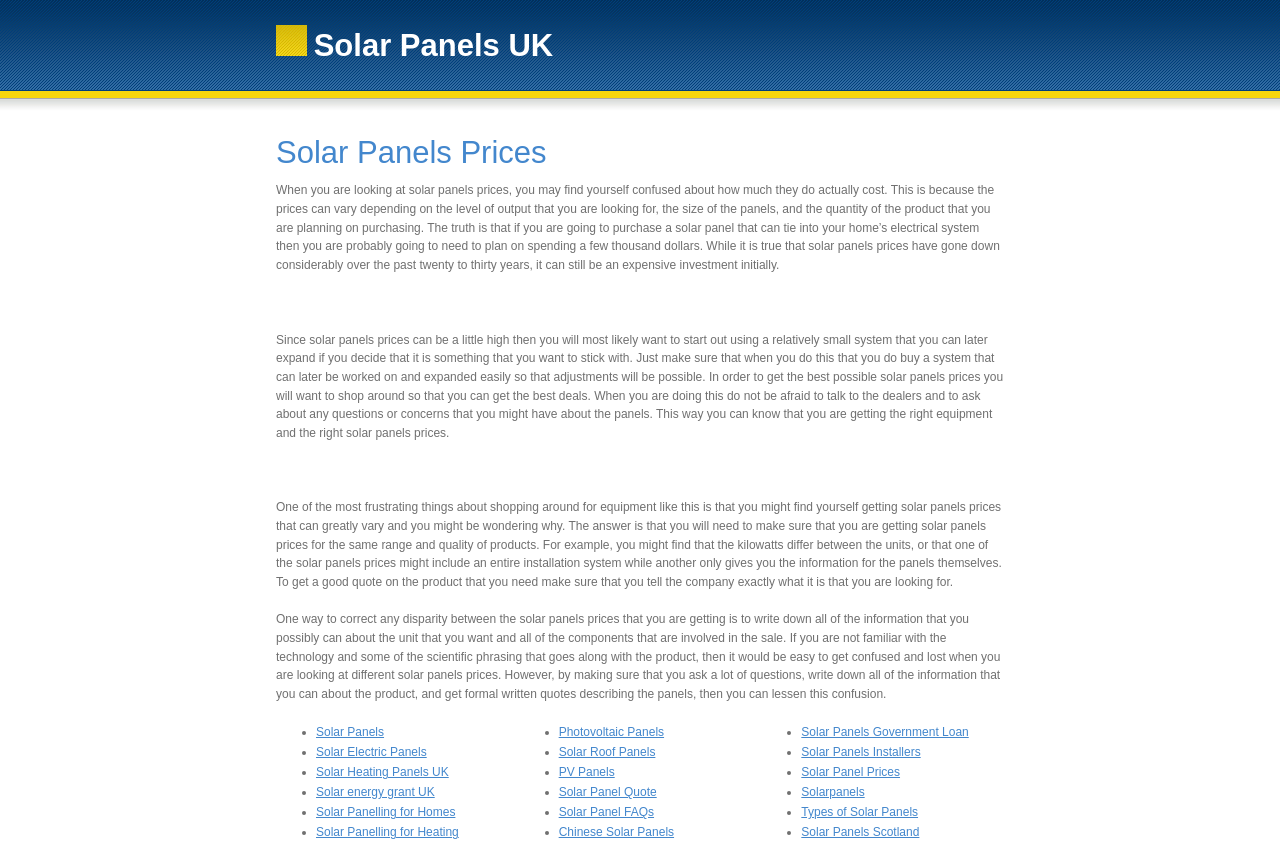Using a single word or phrase, answer the following question: 
What is the purpose of shopping around for solar panels?

To get the best deals